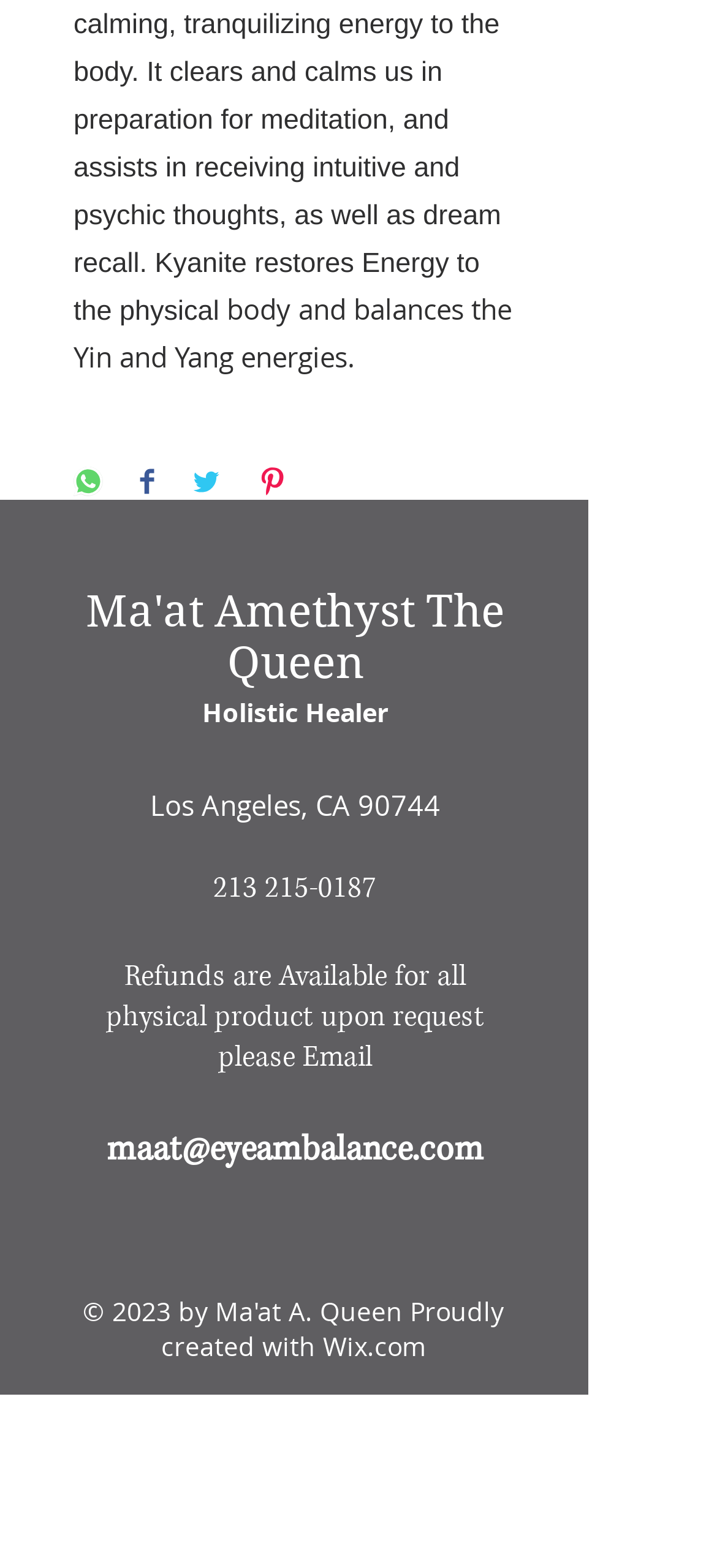How can refunds be requested?
Deliver a detailed and extensive answer to the question.

The webpage mentions 'Available for all physical product upon request please Email' as a static text, and provides an email address 'maat@eyeambalance.com' as a link, which suggests that refunds can be requested by emailing to this address.